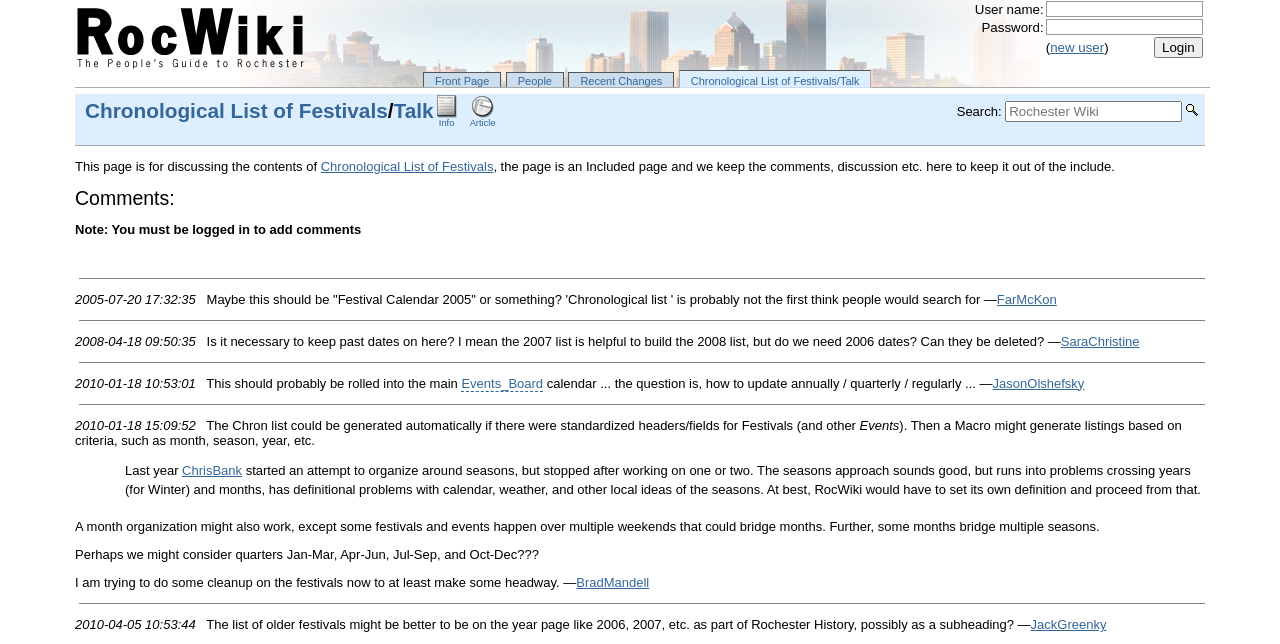Predict the bounding box coordinates for the UI element described as: "Home". The coordinates should be four float numbers between 0 and 1, presented as [left, top, right, bottom].

None